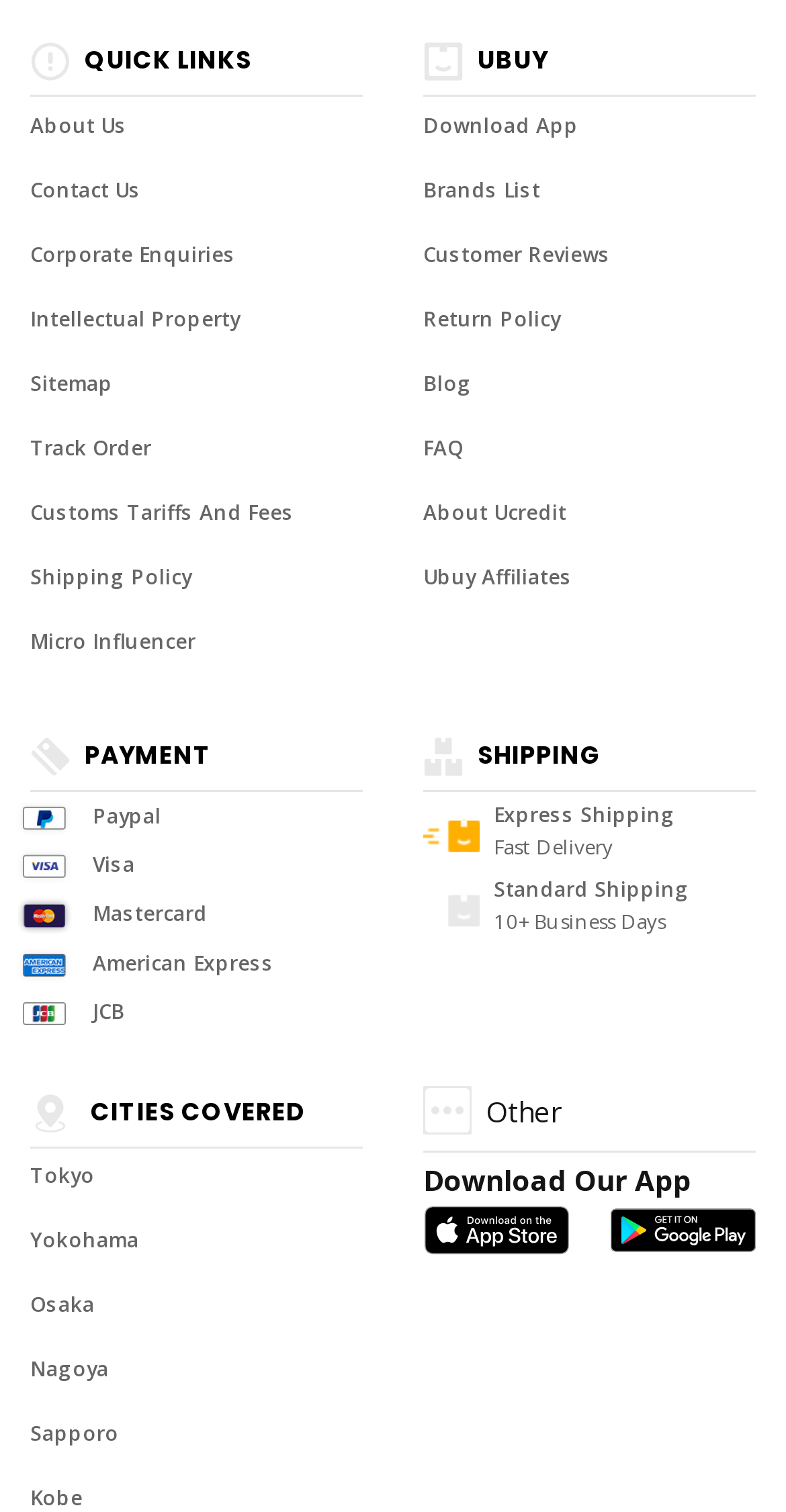Find the bounding box coordinates of the element to click in order to complete this instruction: "View Tokyo". The bounding box coordinates must be four float numbers between 0 and 1, denoted as [left, top, right, bottom].

[0.038, 0.768, 0.121, 0.787]